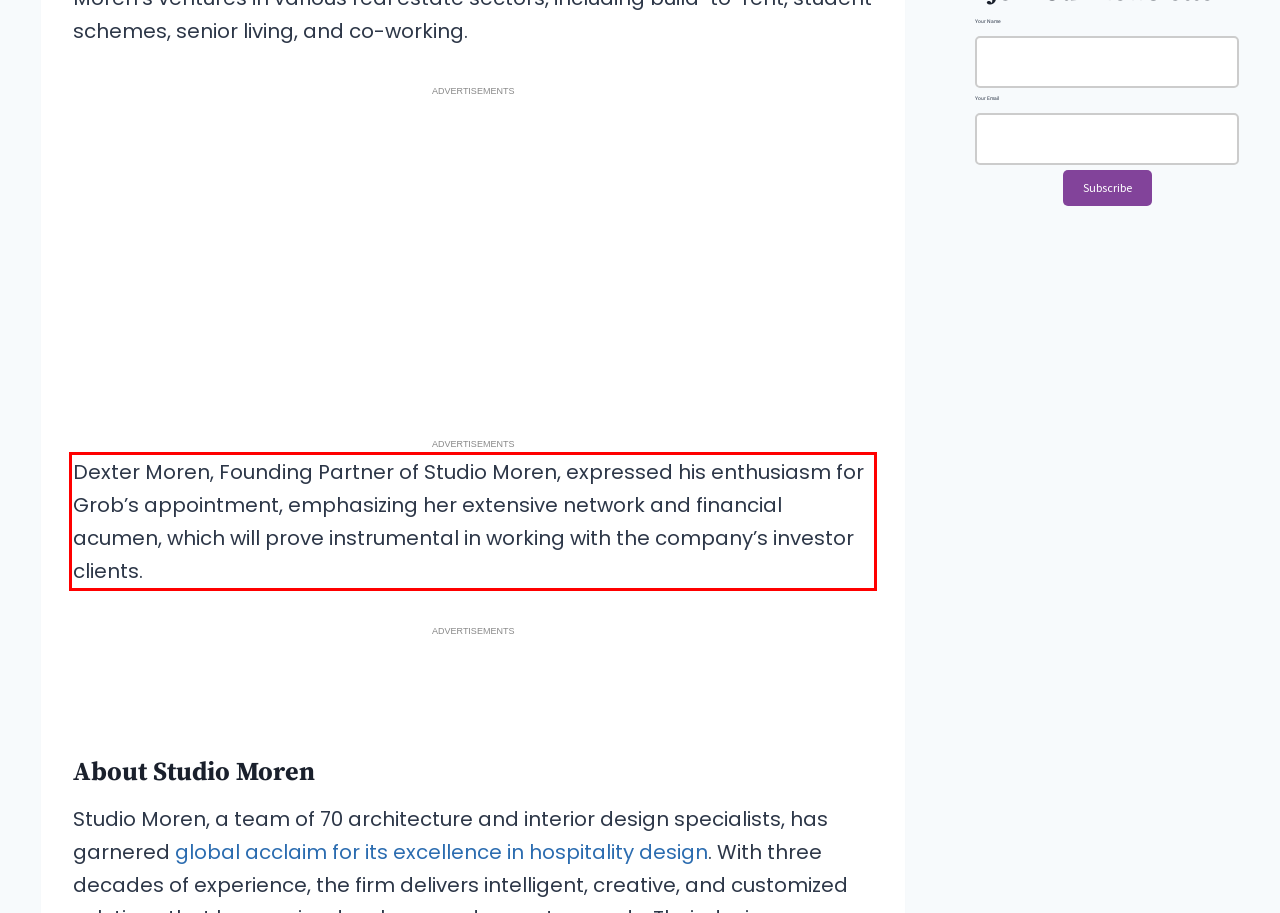Please extract the text content within the red bounding box on the webpage screenshot using OCR.

Dexter Moren, Founding Partner of Studio Moren, expressed his enthusiasm for Grob’s appointment, emphasizing her extensive network and financial acumen, which will prove instrumental in working with the company’s investor clients.